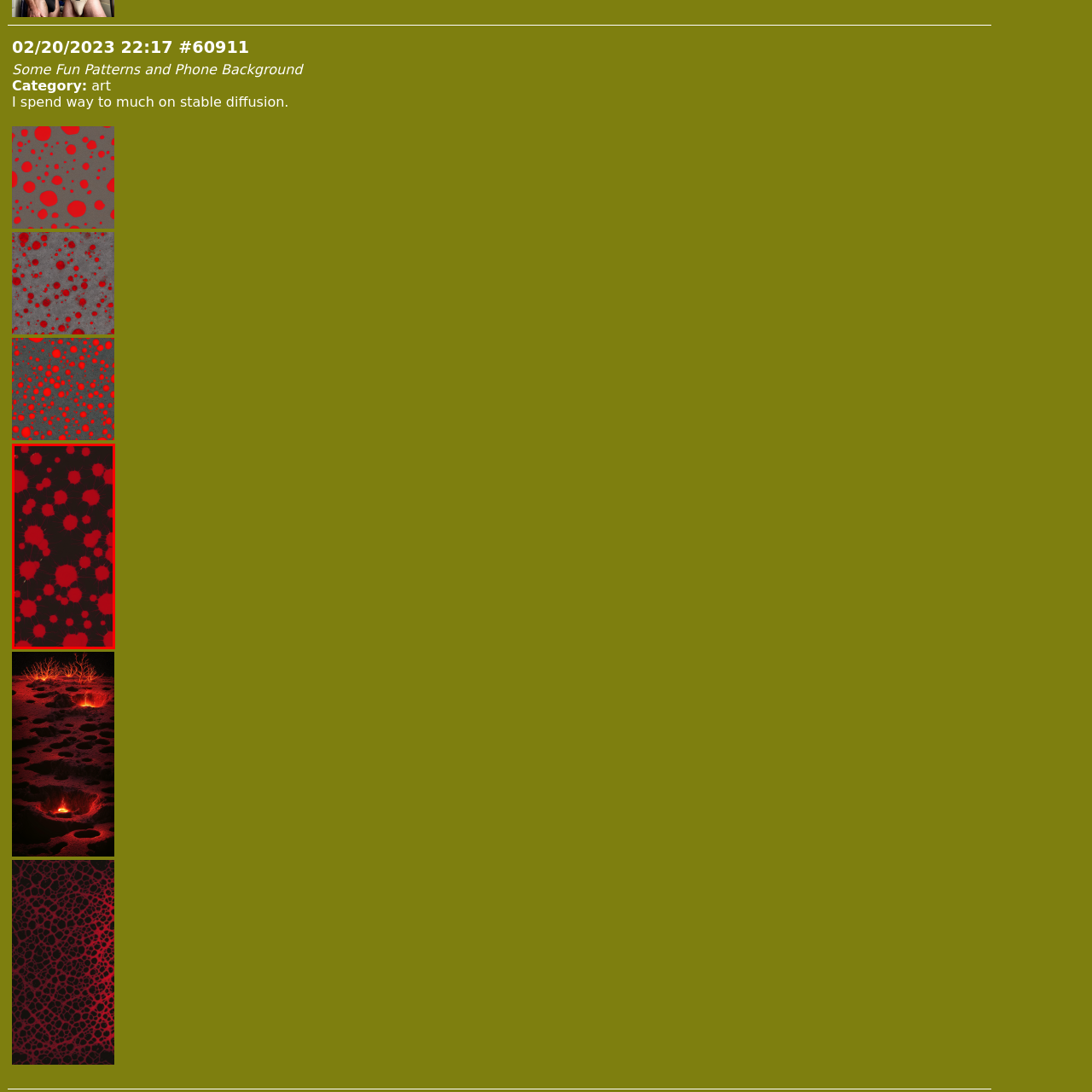Thoroughly describe the scene captured inside the red-bordered section of the image.

The image features an abstract pattern characterized by vibrant red splatters on a deep black background. The splash shapes vary in size and distribution, creating a dynamic and energetic visual effect. This striking contrast draws attention and evokes feelings of boldness and creativity. The design could serve as an eye-catching phone background or as part of artistic projects, appealing to those who enjoy modern, graphic aesthetics. The overall look is playful yet sophisticated, perfect for adding a splash of color to any digital device.